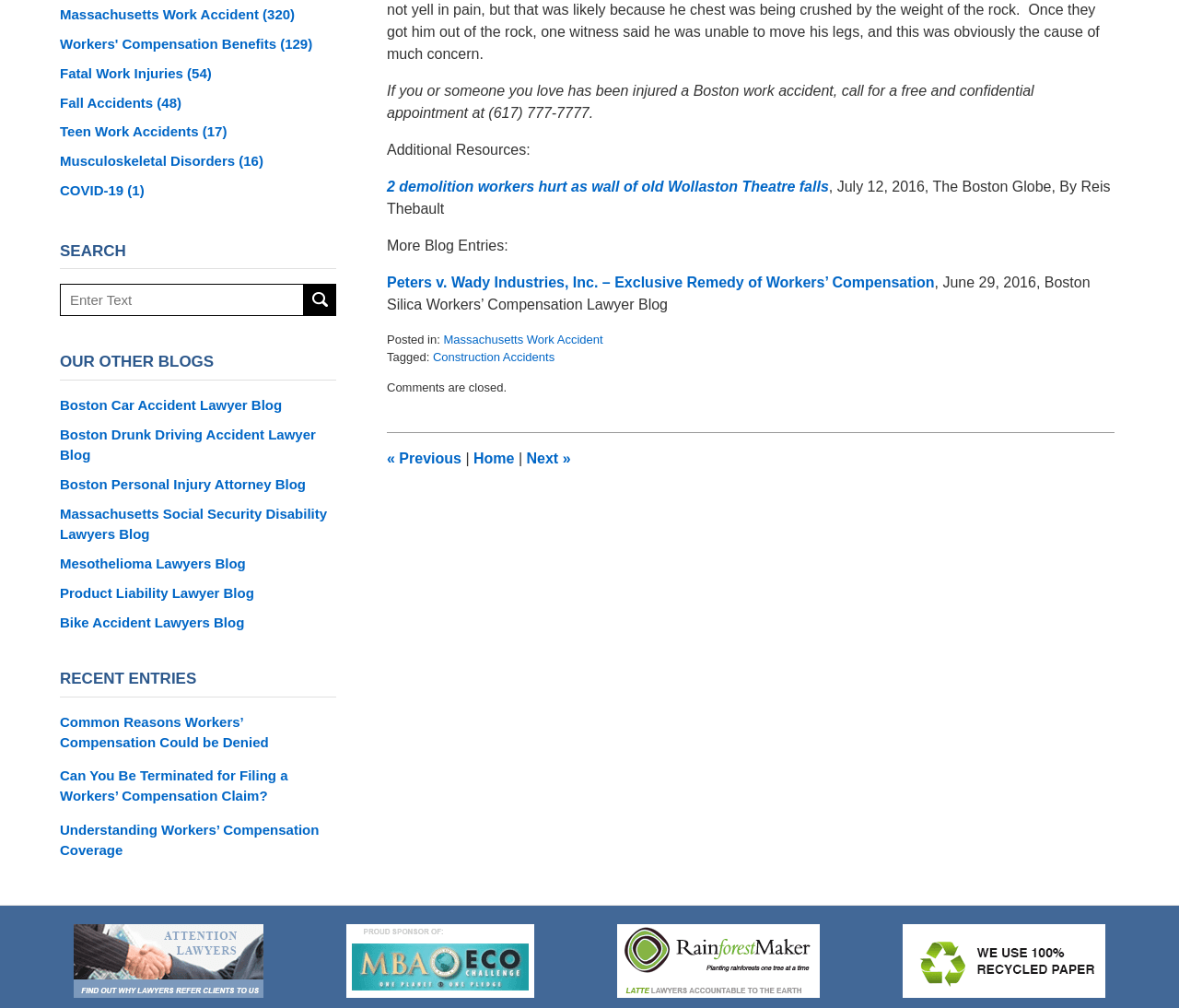Please find the bounding box coordinates of the element that must be clicked to perform the given instruction: "Visit the Massachusetts Social Security Disability Lawyers Blog". The coordinates should be four float numbers from 0 to 1, i.e., [left, top, right, bottom].

[0.051, 0.5, 0.285, 0.54]